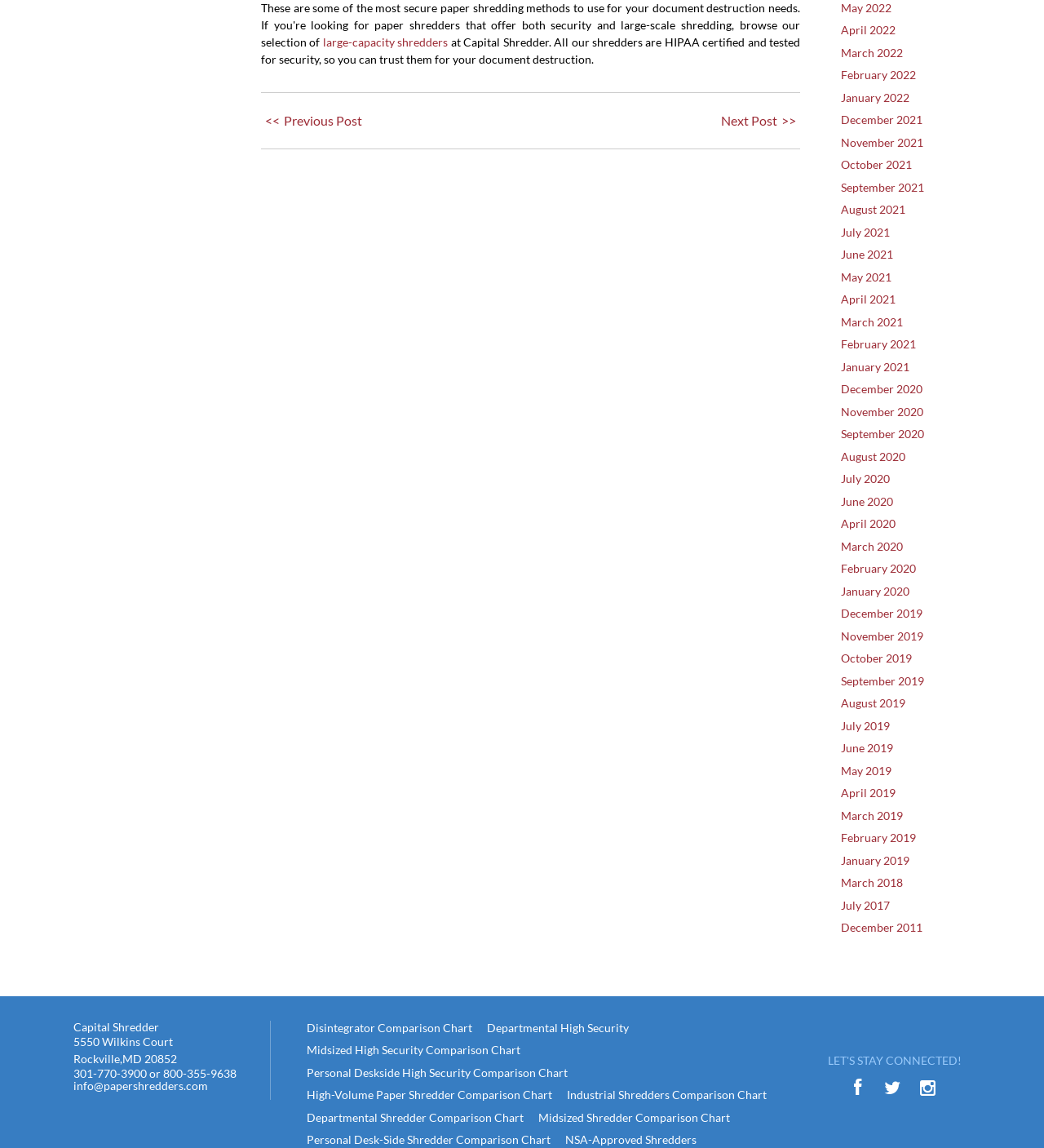Carefully examine the image and provide an in-depth answer to the question: What is the address of the company?

I found the address of the company on the bottom left corner of the webpage, which is a static text element that reads '5550 Wilkins Court, Rockville, MD 20852'.